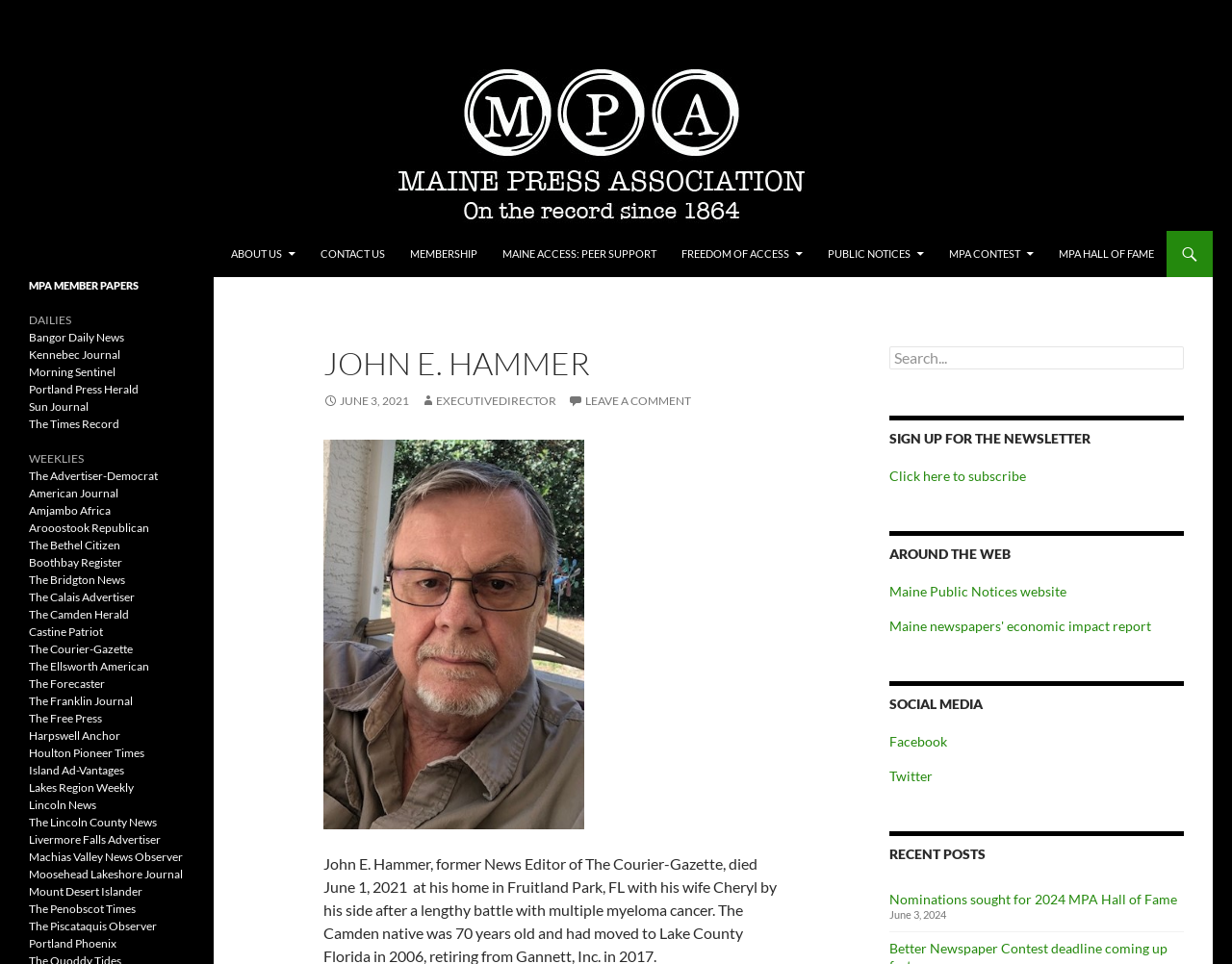Determine the bounding box coordinates of the area to click in order to meet this instruction: "Visit the Maine Press Association website".

[0.0, 0.108, 0.984, 0.127]